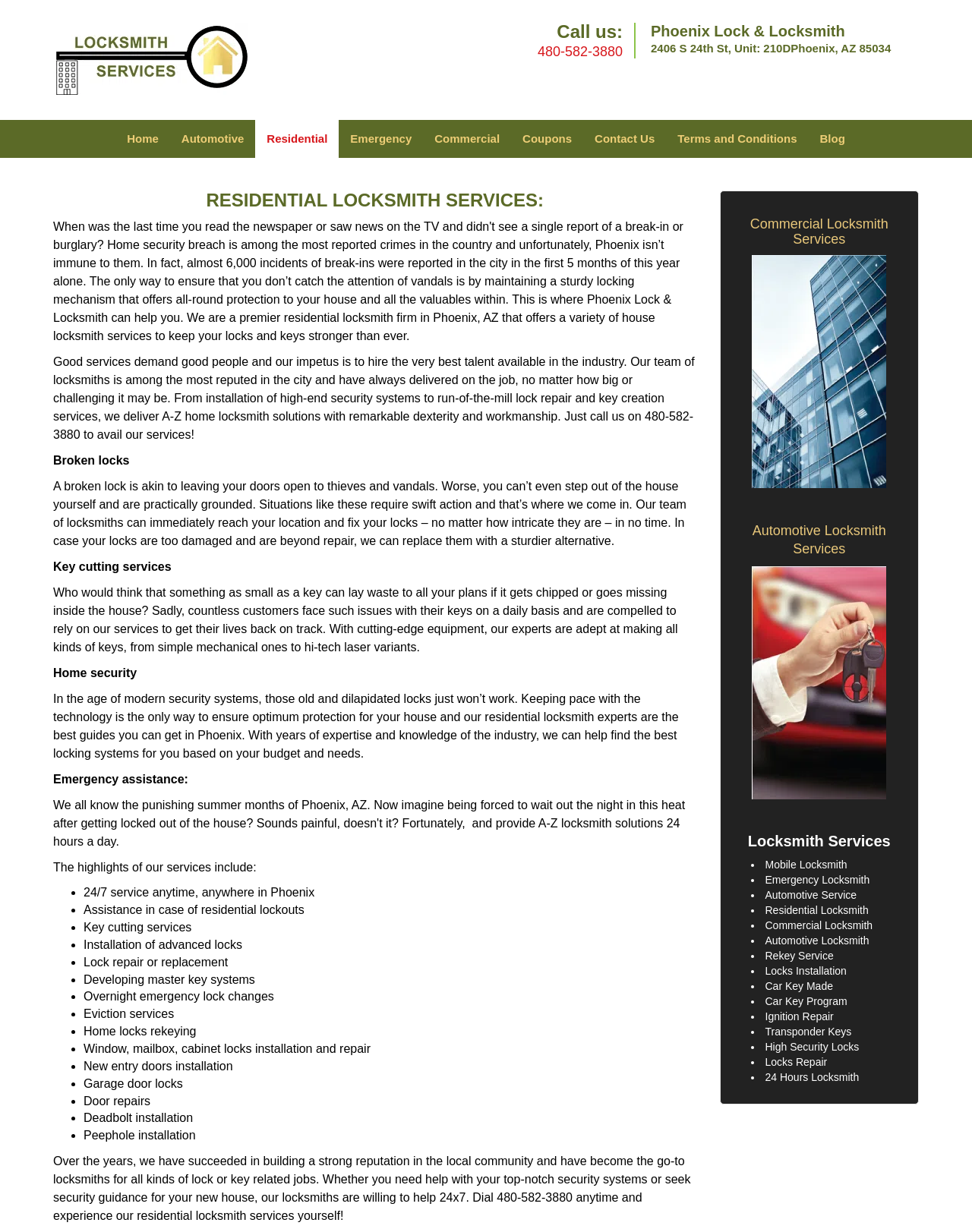Please identify the bounding box coordinates for the region that you need to click to follow this instruction: "Click the 'Residential' link".

[0.263, 0.097, 0.349, 0.128]